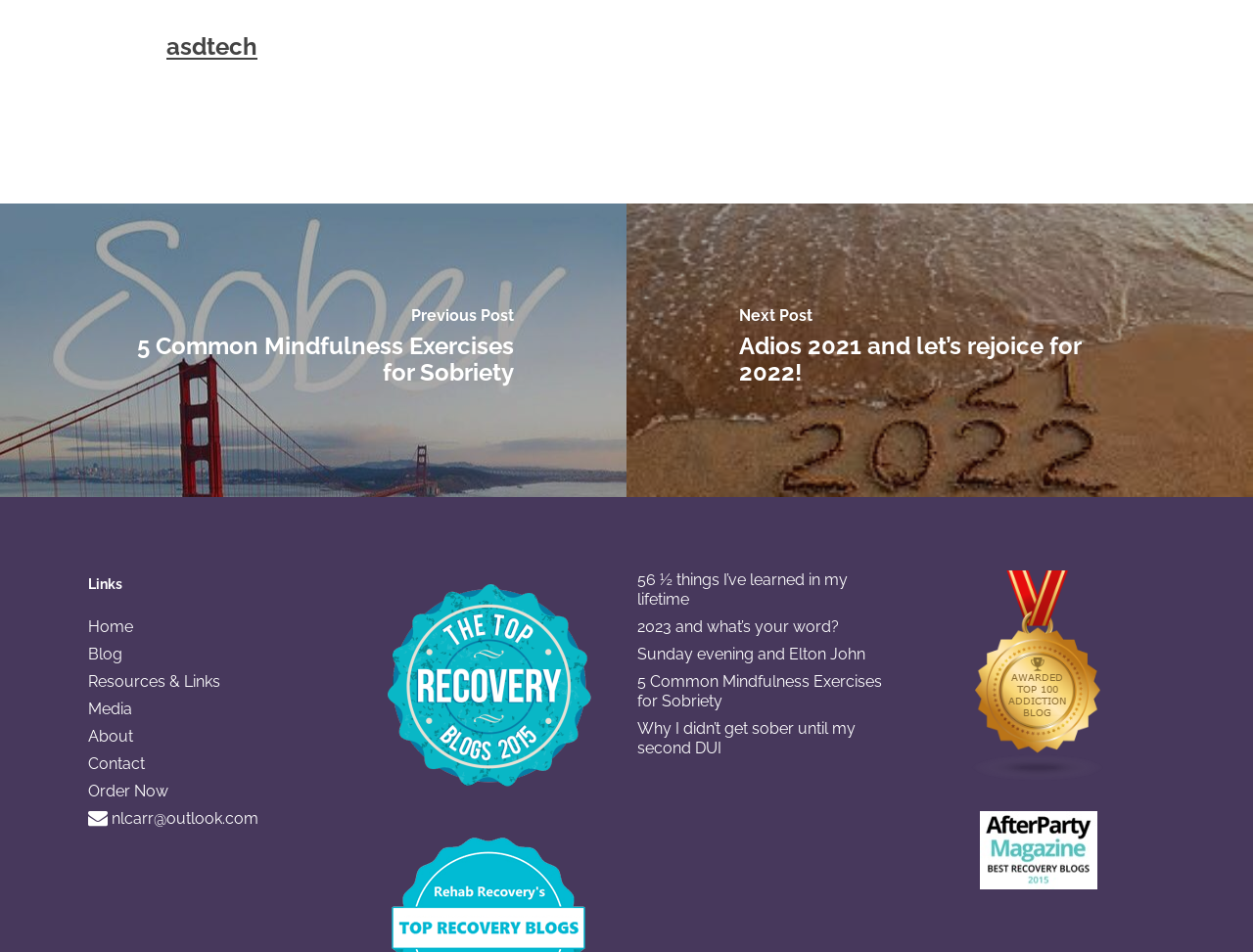What is the title of the previous post?
Provide an in-depth answer to the question, covering all aspects.

The title of the previous post can be found in the link element with the text '5 Common Mindfulness Exercises for Sobriety', which is located above the 'Next Post' heading.